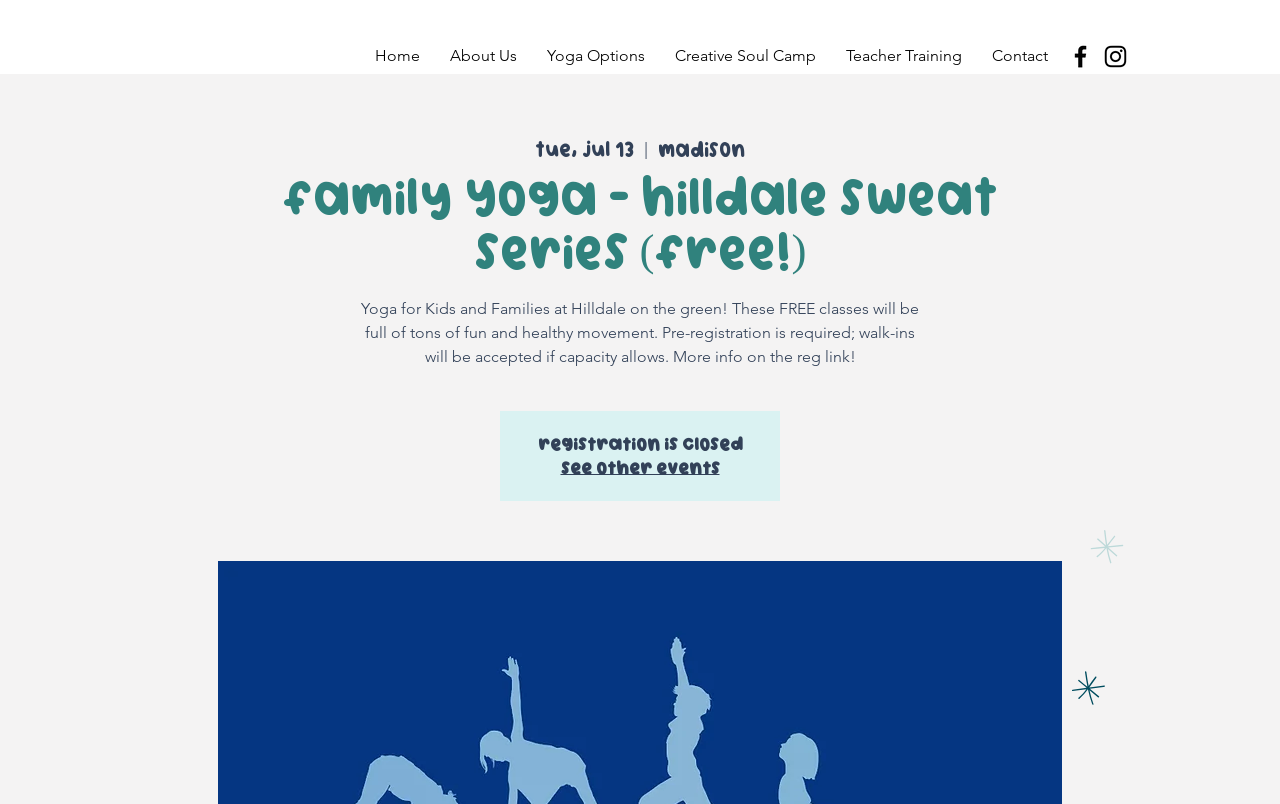What is the location of the 'Family Yoga' event?
Please answer using one word or phrase, based on the screenshot.

Hilldale on the green